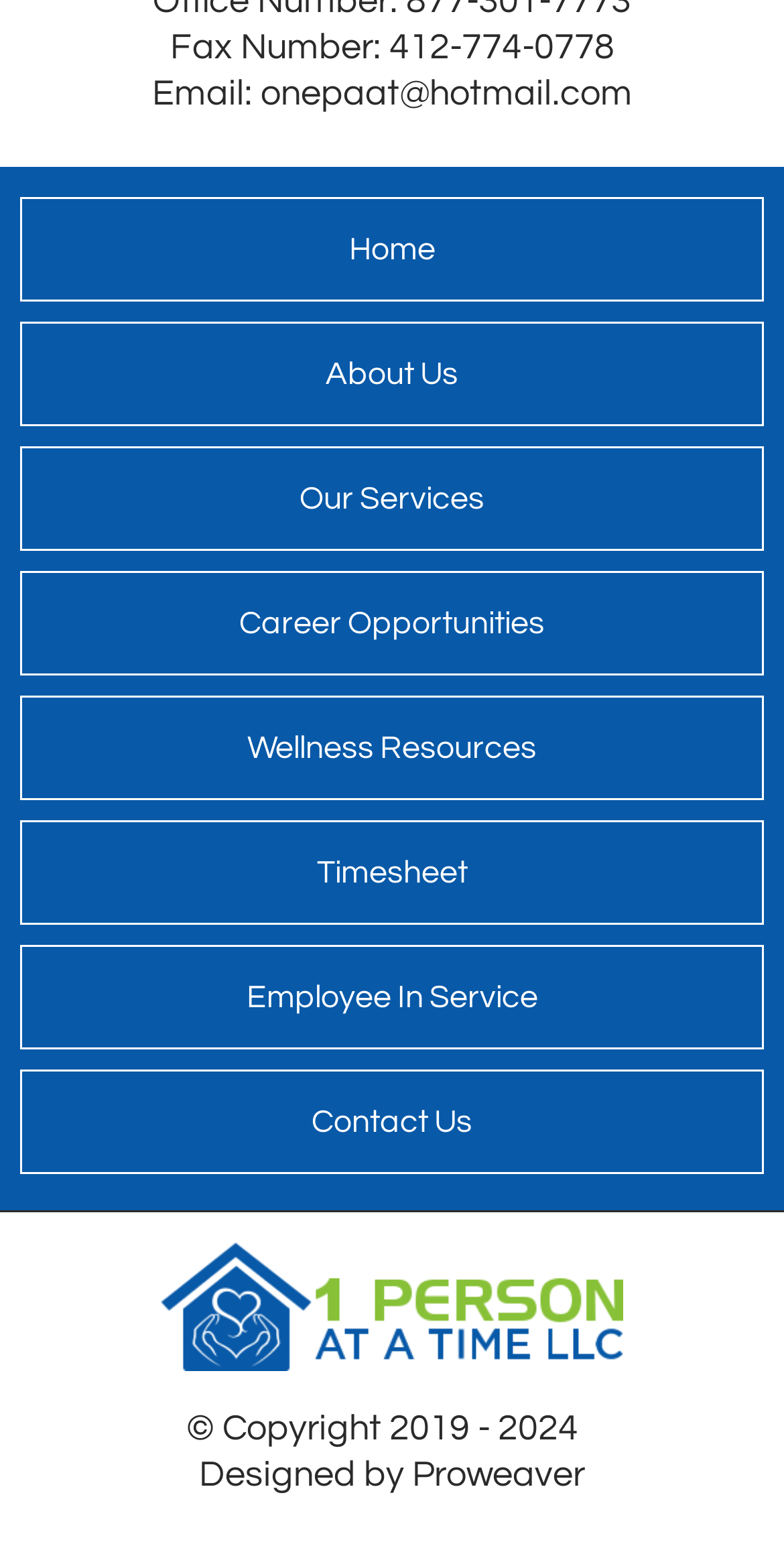Find the bounding box coordinates of the clickable region needed to perform the following instruction: "click the 1 Person At A Time LLC logo". The coordinates should be provided as four float numbers between 0 and 1, i.e., [left, top, right, bottom].

[0.205, 0.802, 0.795, 0.884]